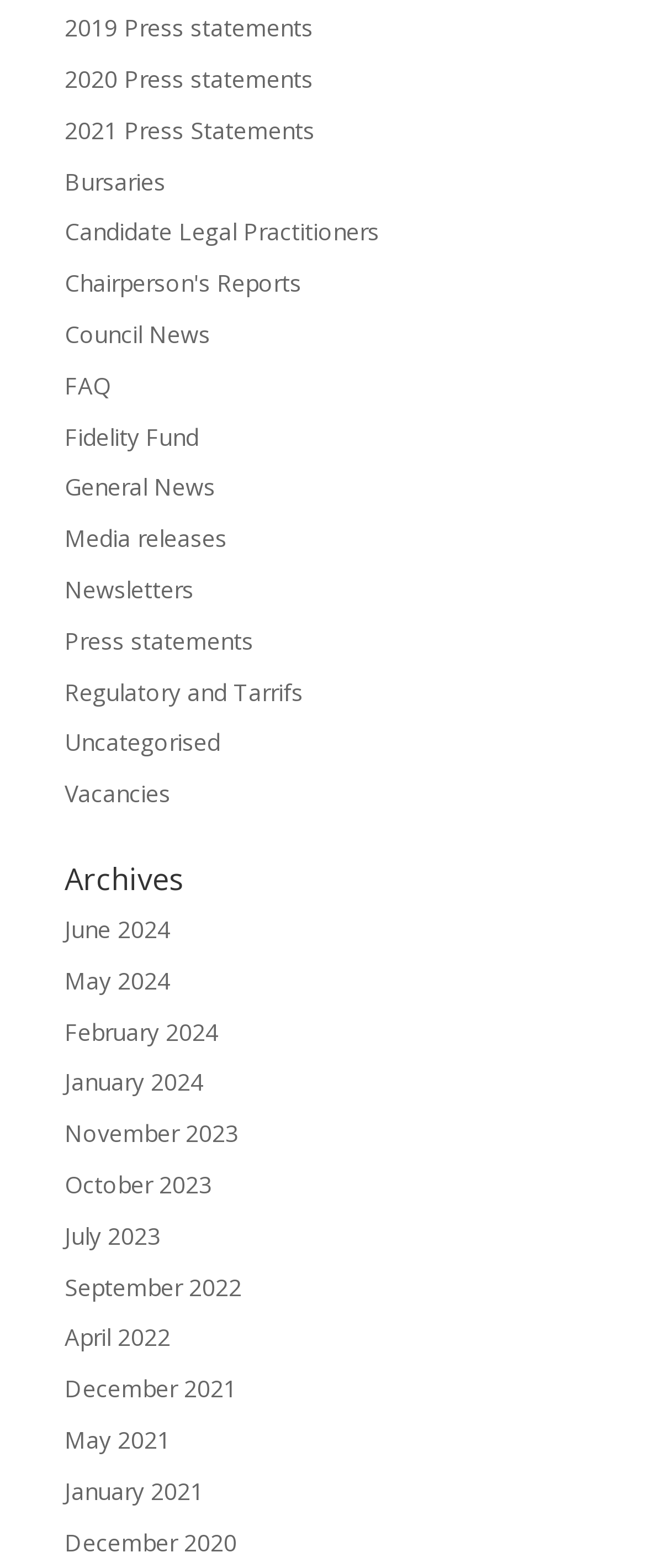Using the element description Council News, predict the bounding box coordinates for the UI element. Provide the coordinates in (top-left x, top-left y, bottom-right x, bottom-right y) format with values ranging from 0 to 1.

[0.1, 0.203, 0.326, 0.223]